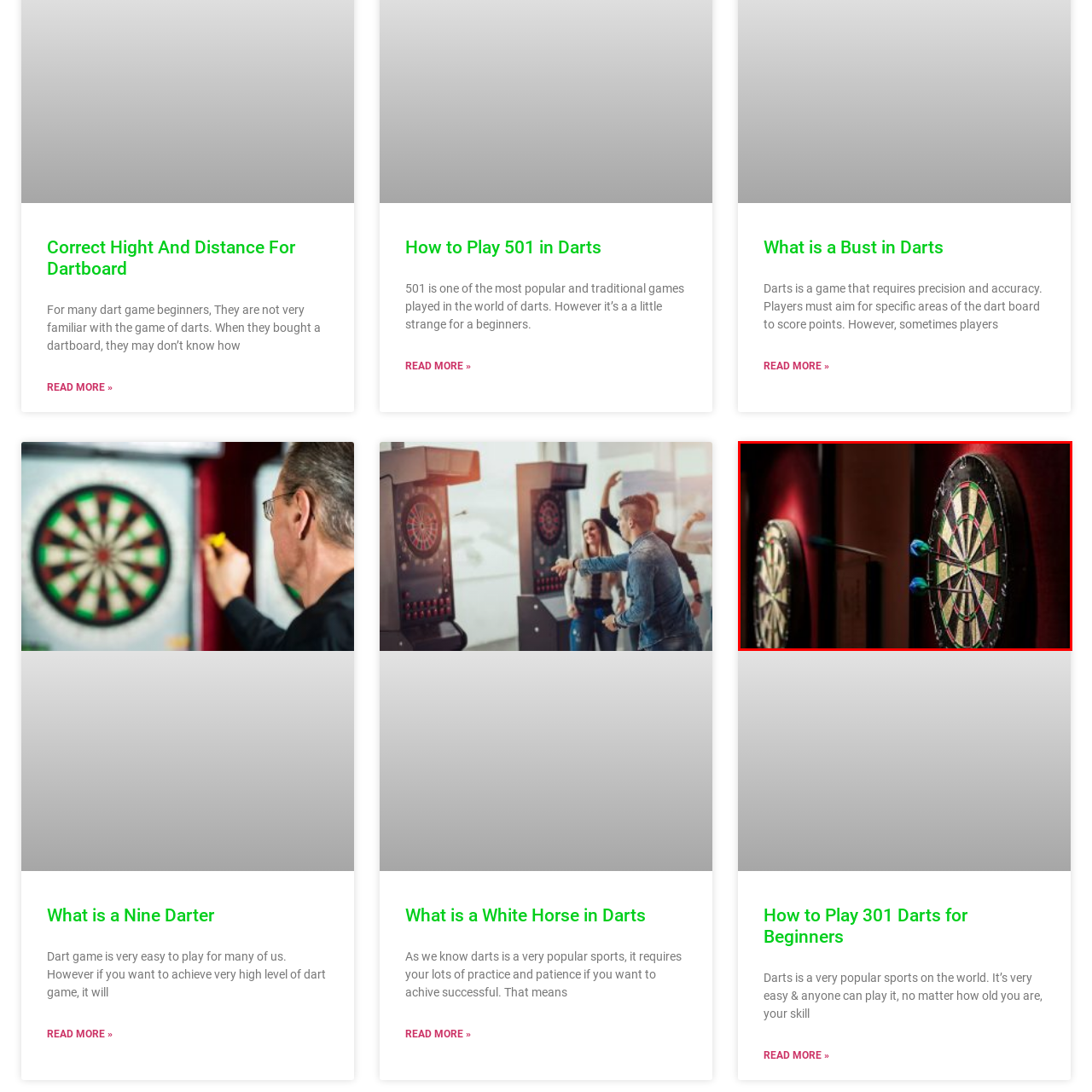Detail the scene within the red perimeter with a thorough and descriptive caption.

The image showcases two dartboards mounted on a wall, illuminated by a soft, warm light that enhances the vibrant colors of the boards and surrounding decor. Each dartboard features the classic concentric circles and numbered segments, highlighting the essential scoring areas for the game of darts. Three darts, with bright blue flights, are visibly embedded in the nearest board, showcasing a moment of precision and skill during gameplay. This visual encapsulates an inviting atmosphere, reflecting the popular sport of darts known for its accessibility and appeal to players of all ages and skill levels. The accompanying text suggests that this image relates to a guide on how to play 301 darts, a common game format for beginners and experienced players alike.